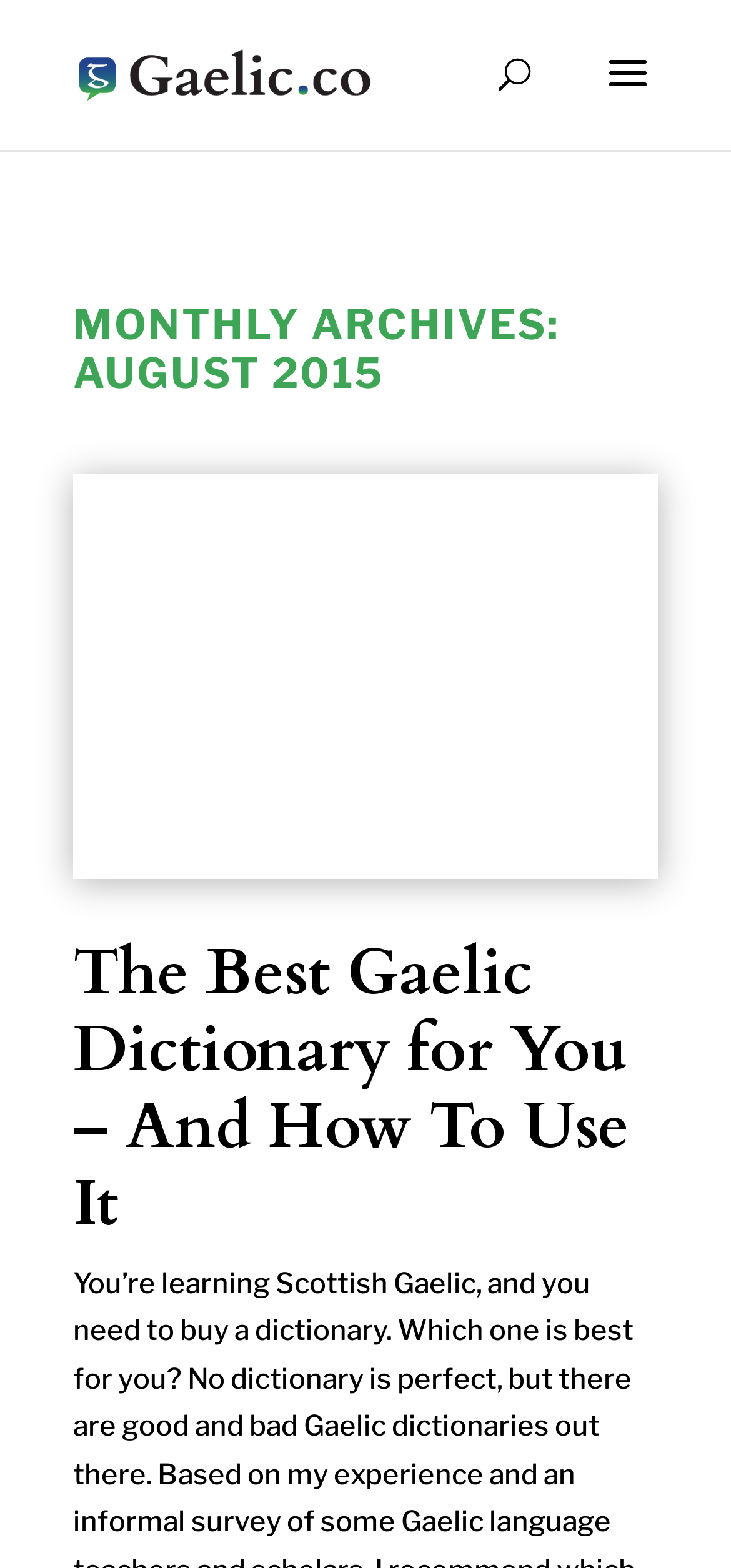Please give a succinct answer to the question in one word or phrase:
What is the logo of the website?

Gaelic.co